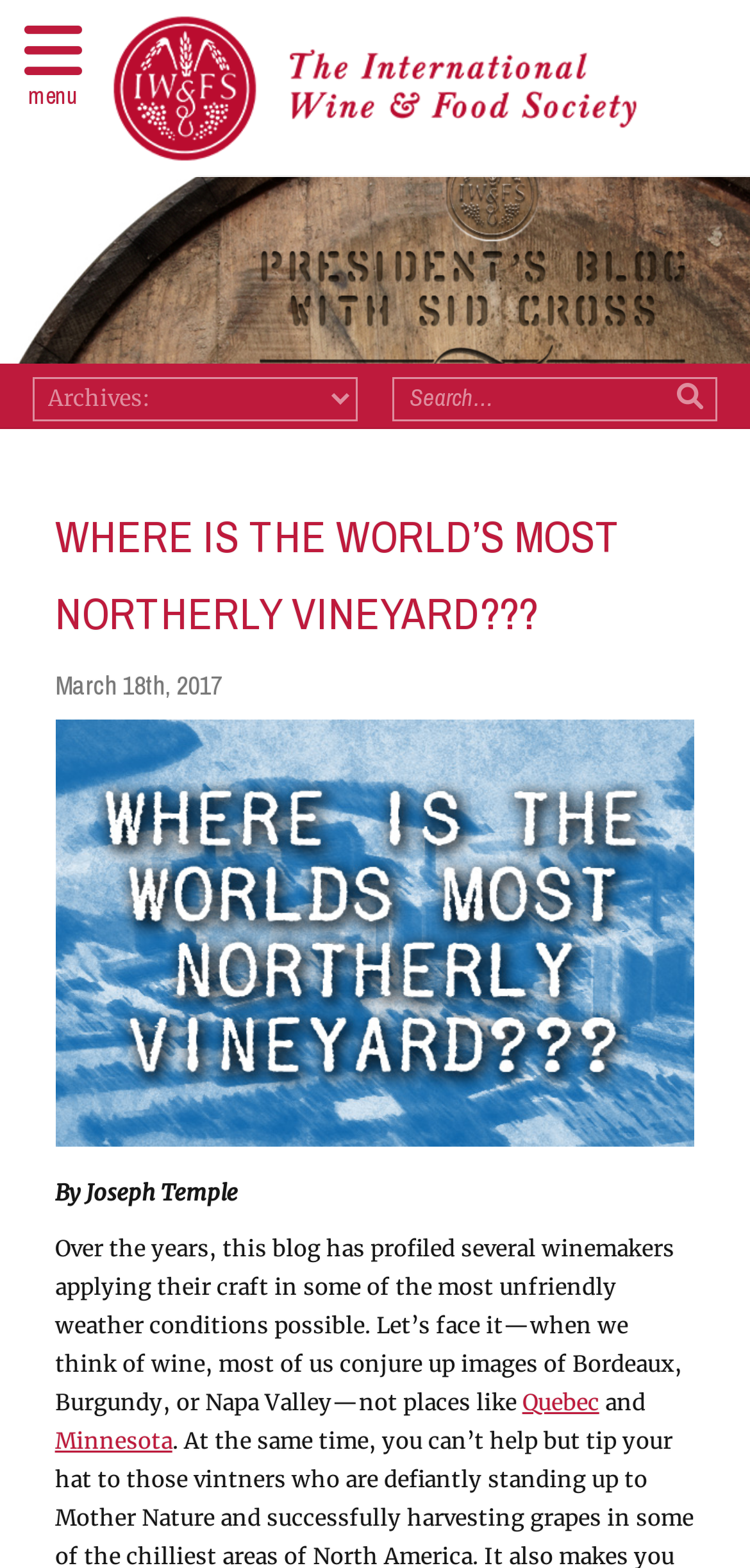Using the webpage screenshot, locate the HTML element that fits the following description and provide its bounding box: "parent_node: Search: name="s" placeholder="Search…"".

[0.522, 0.24, 0.956, 0.268]